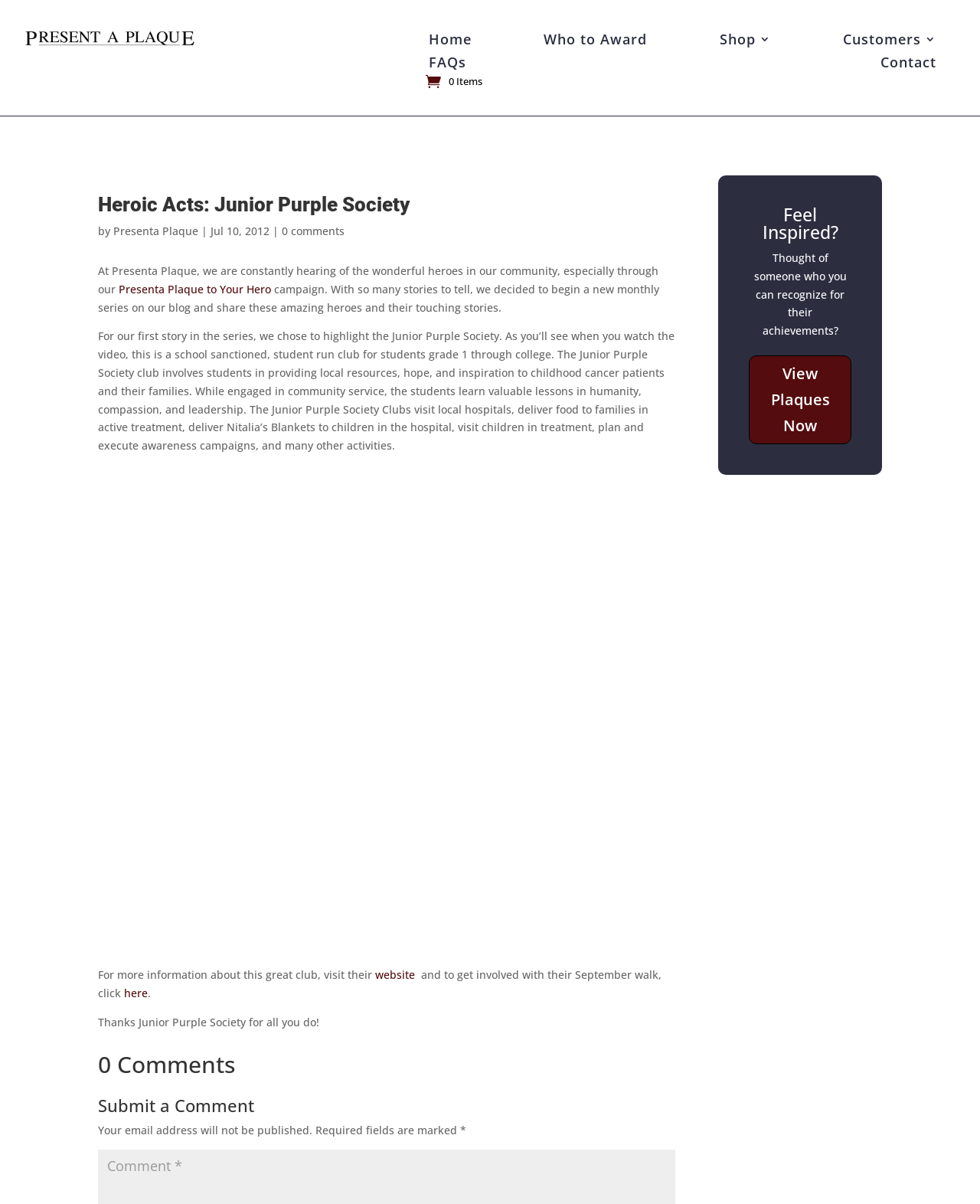Please provide a one-word or phrase answer to the question: 
What is the bounding box coordinate of the 'Present a Plaque Logo' image?

[0.025, 0.023, 0.199, 0.041]